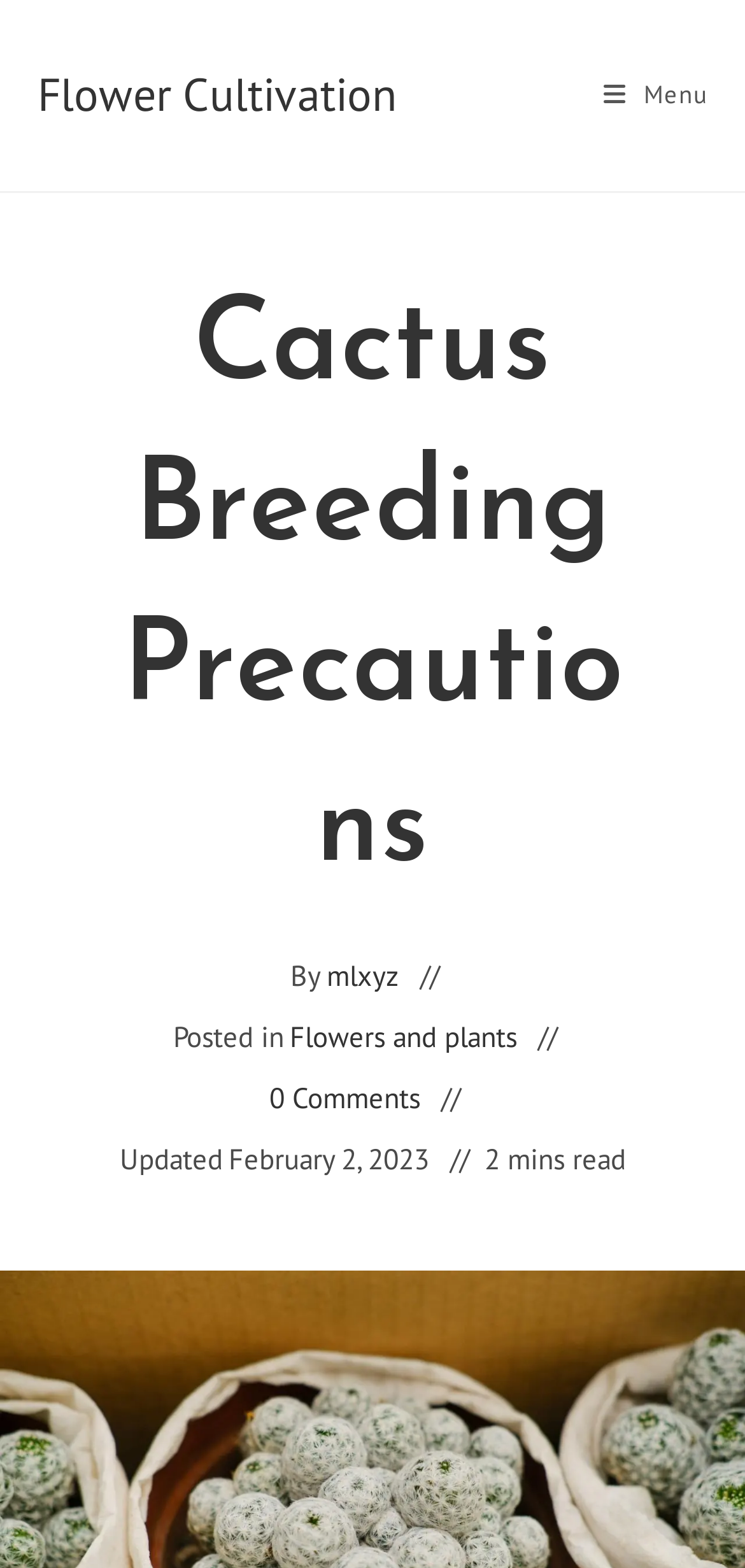Answer the question in a single word or phrase:
How long does it take to read the post?

2 mins